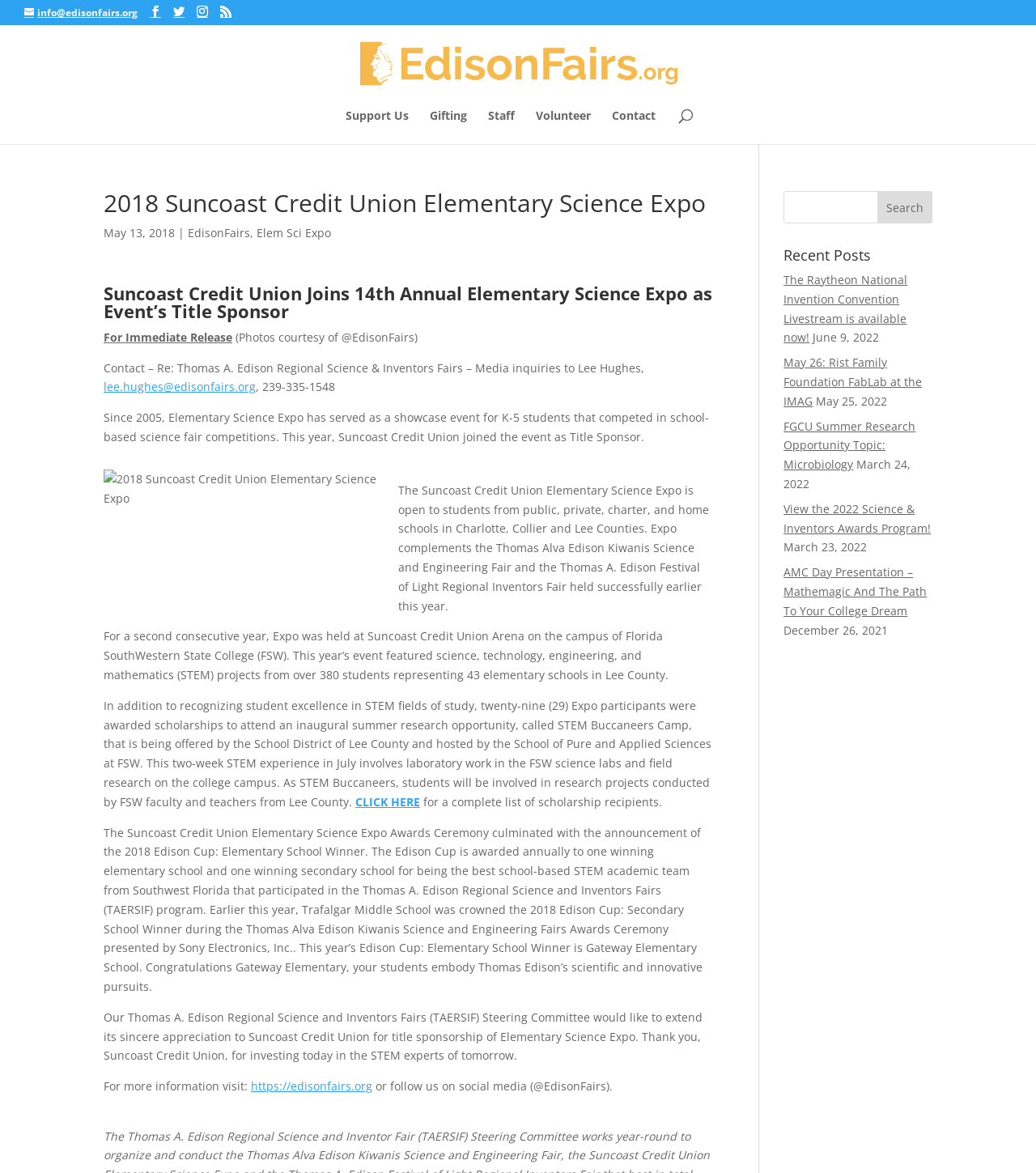What is the name of the school that won the Edison Cup?
Please respond to the question with a detailed and informative answer.

I found the answer by reading the paragraph that announces the winner of the Edison Cup, which is Gateway Elementary School.